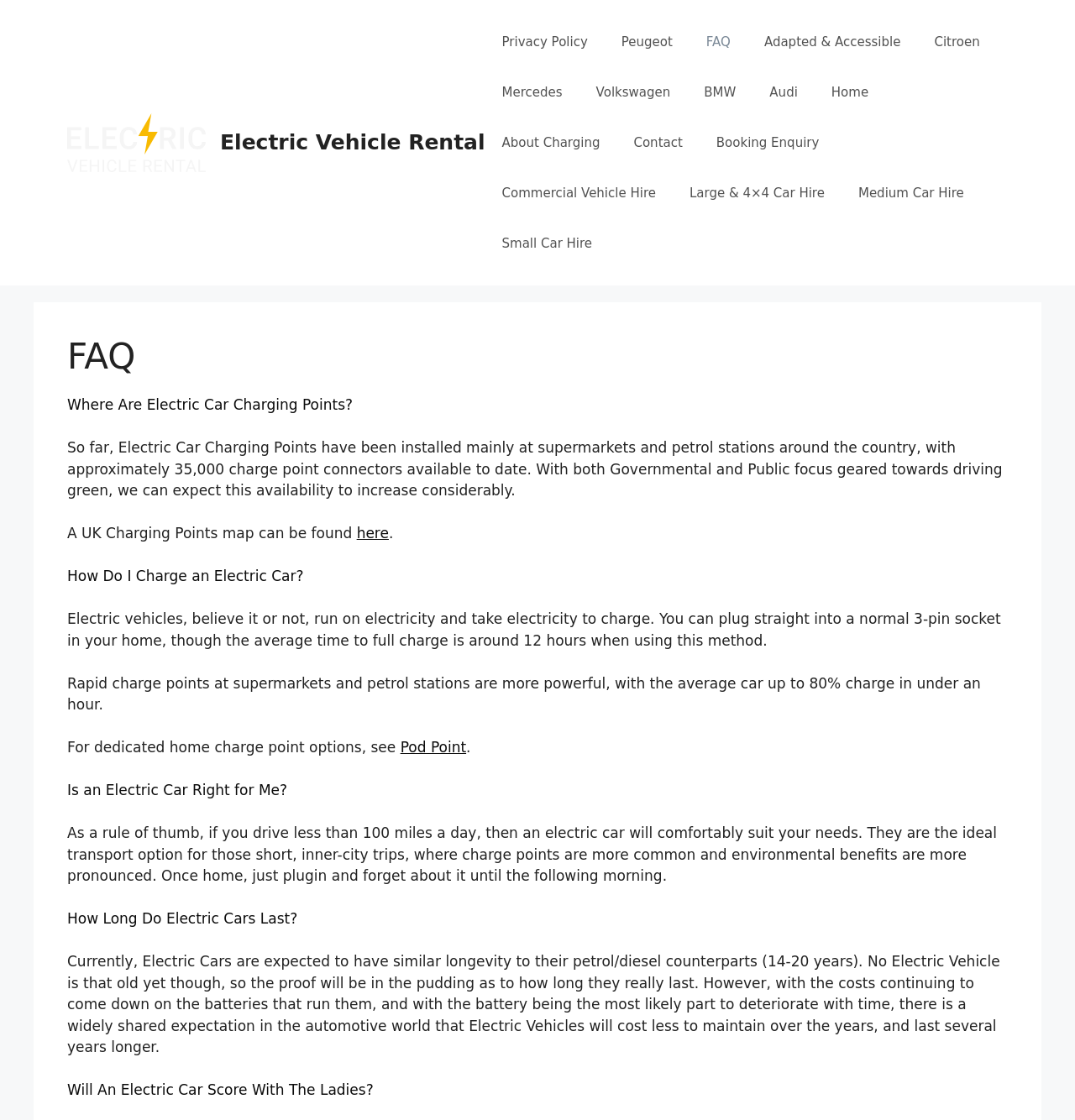Find the bounding box coordinates of the area to click in order to follow the instruction: "Go to FAQ page".

[0.641, 0.015, 0.695, 0.06]